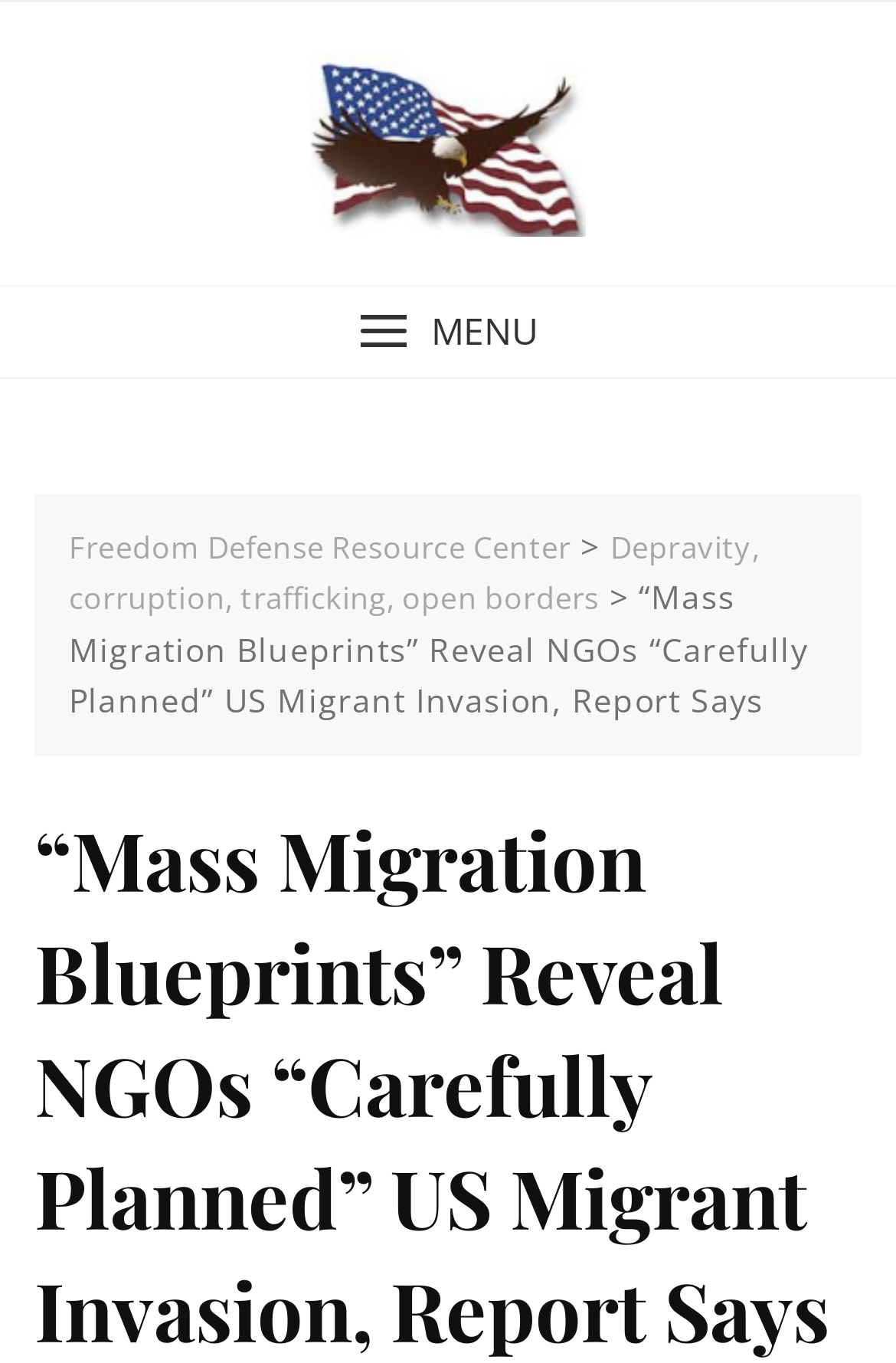How many links are there at the top of the webpage?
Please provide a comprehensive answer based on the visual information in the image.

I counted the number of link elements at the top of the webpage, which are 'MENU', 'Freedom Defense Resource Center', and 'Depravity, corruption, trafficking, open borders'.